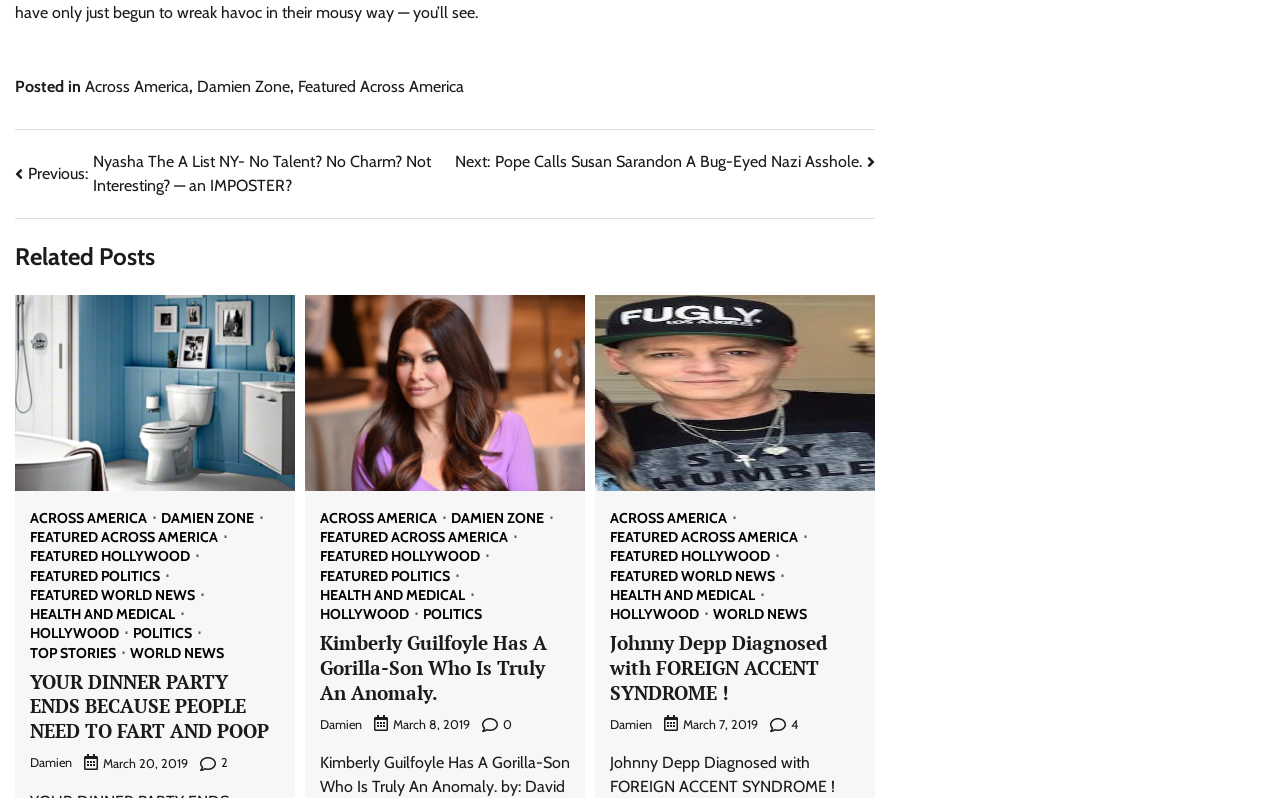Provide a brief response to the question below using one word or phrase:
What is the navigation section 'Posts' used for?

To navigate between posts